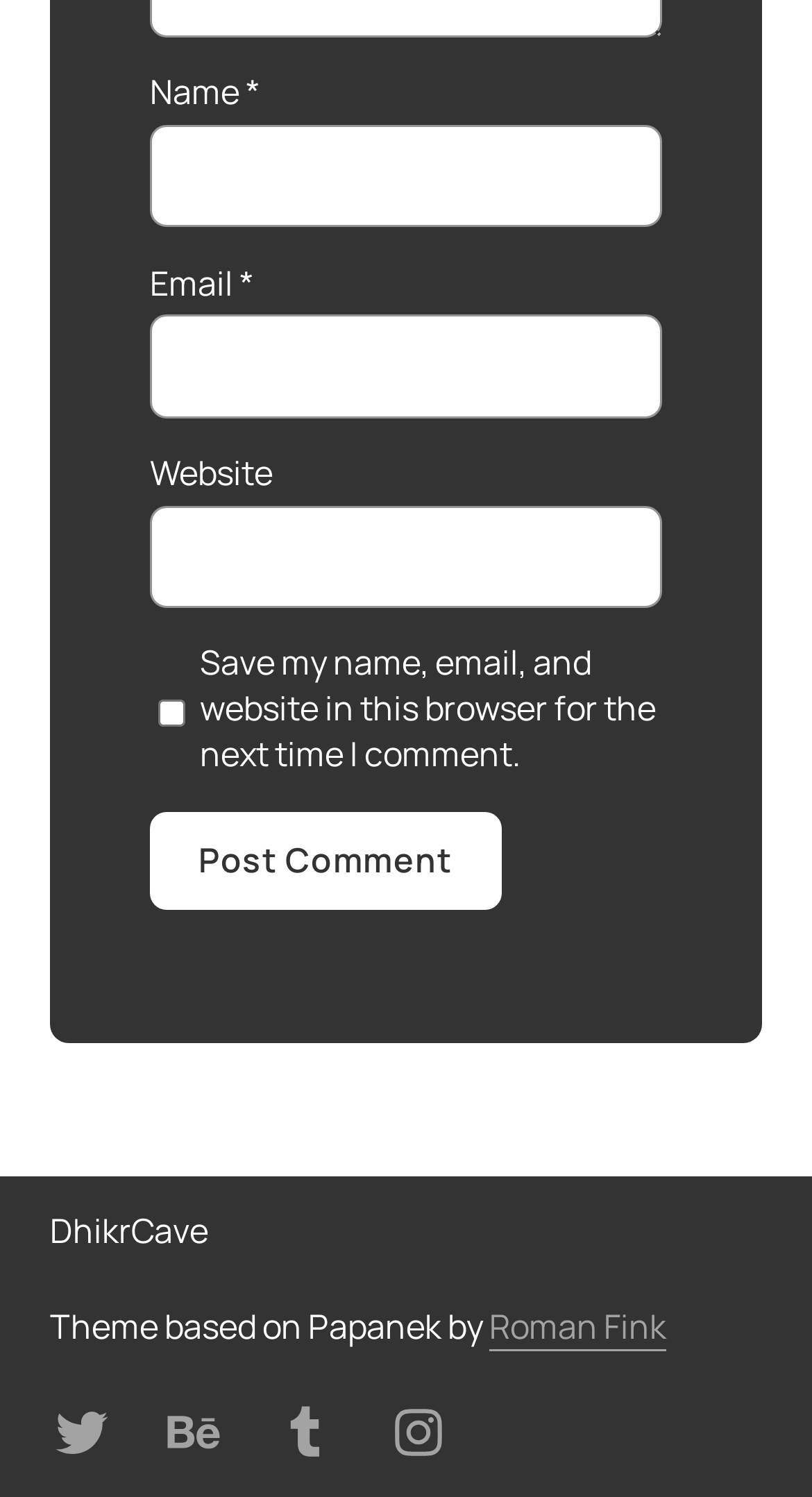Locate the bounding box coordinates of the element that should be clicked to fulfill the instruction: "Visit the website of Roman Fink".

[0.603, 0.871, 0.821, 0.903]